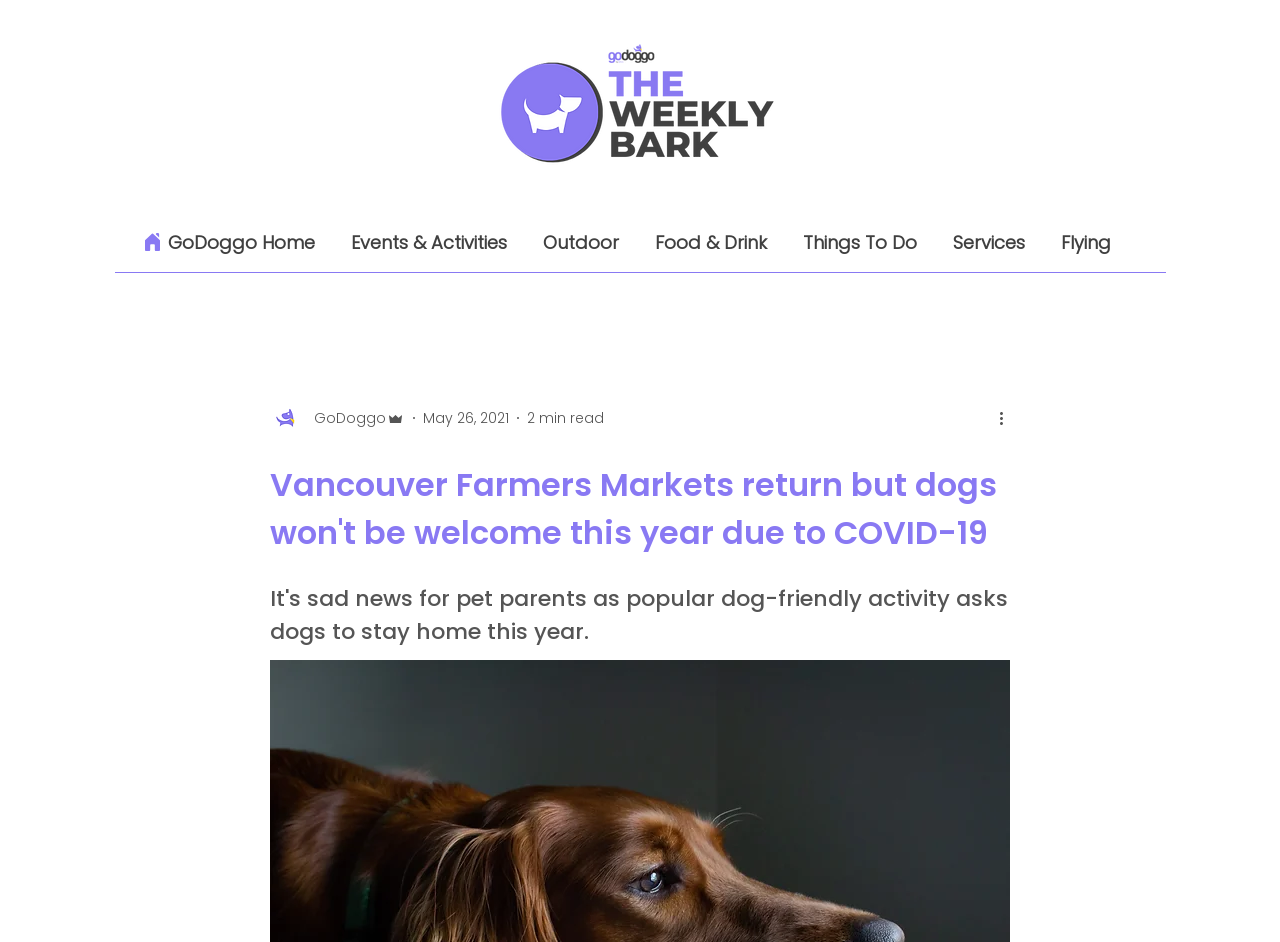Find the bounding box coordinates for the HTML element described in this sentence: "GoDoggo Home". Provide the coordinates as four float numbers between 0 and 1, in the format [left, top, right, bottom].

[0.116, 0.234, 0.26, 0.281]